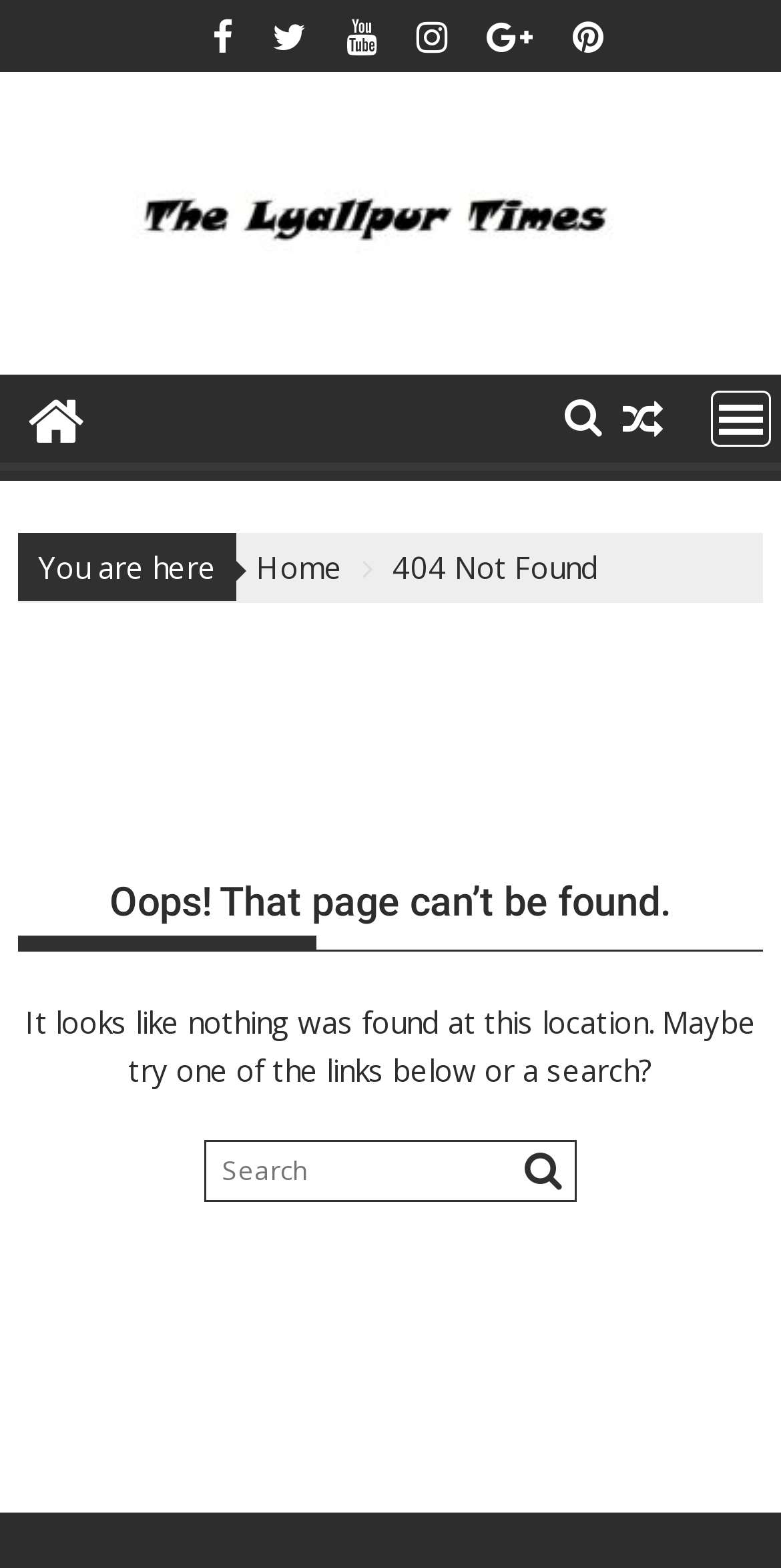Please determine the main heading text of this webpage.

Oops! That page can’t be found.